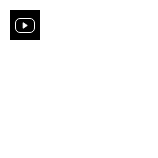What is the context of the image?
Please describe in detail the information shown in the image to answer the question.

The caption suggests a significant event occurring between the members of the British royal family, specifically focusing on their birthday wish to Meghan Markle amid an ongoing royal feud, which implies the context of the image is related to the royal feud.